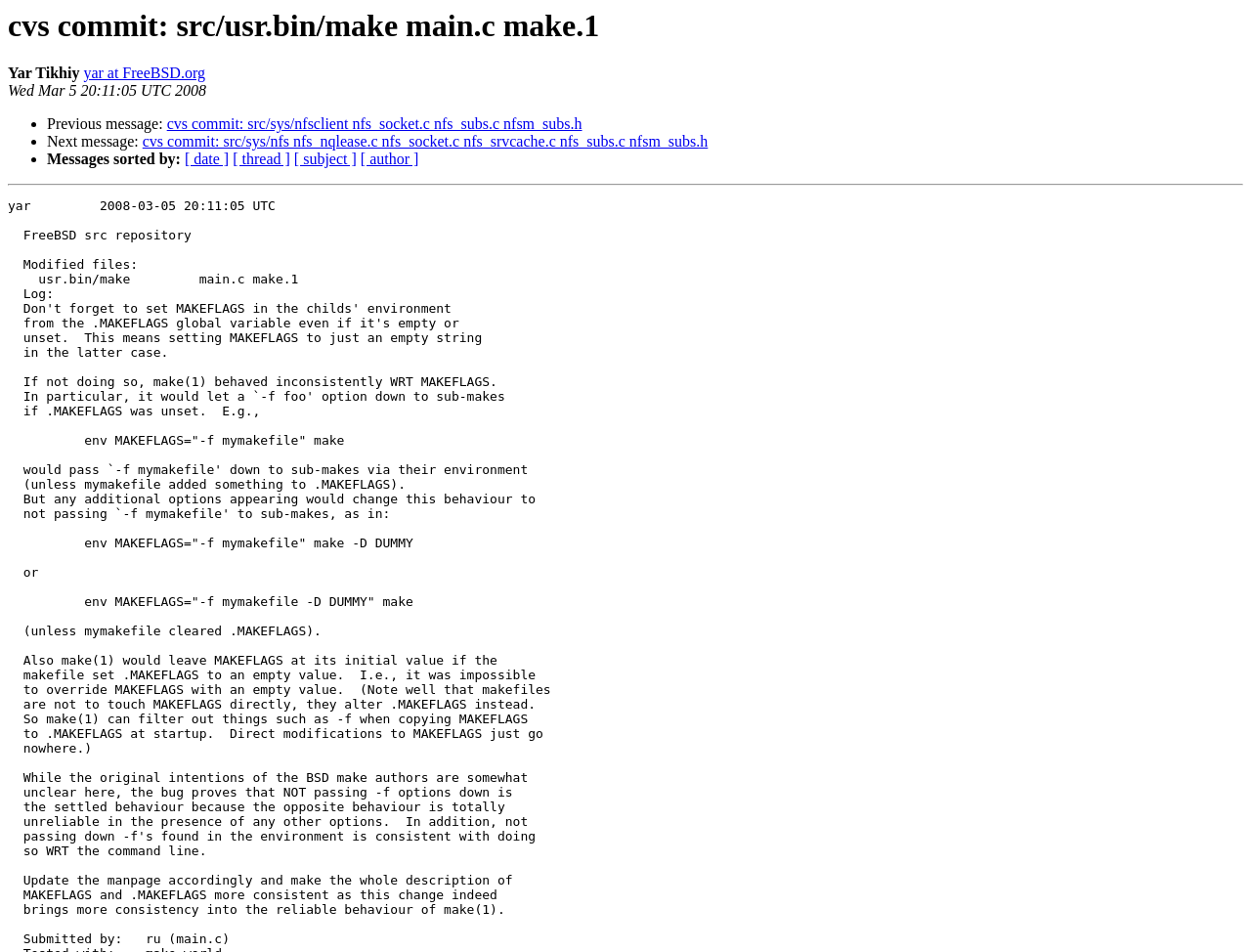How are the messages sorted?
Examine the image closely and answer the question with as much detail as possible.

The messages are sorted by date, which is one of the options mentioned in the link elements with the texts '[ date ]', '[ thread ]', '[ subject ]', and '[ author ]'.